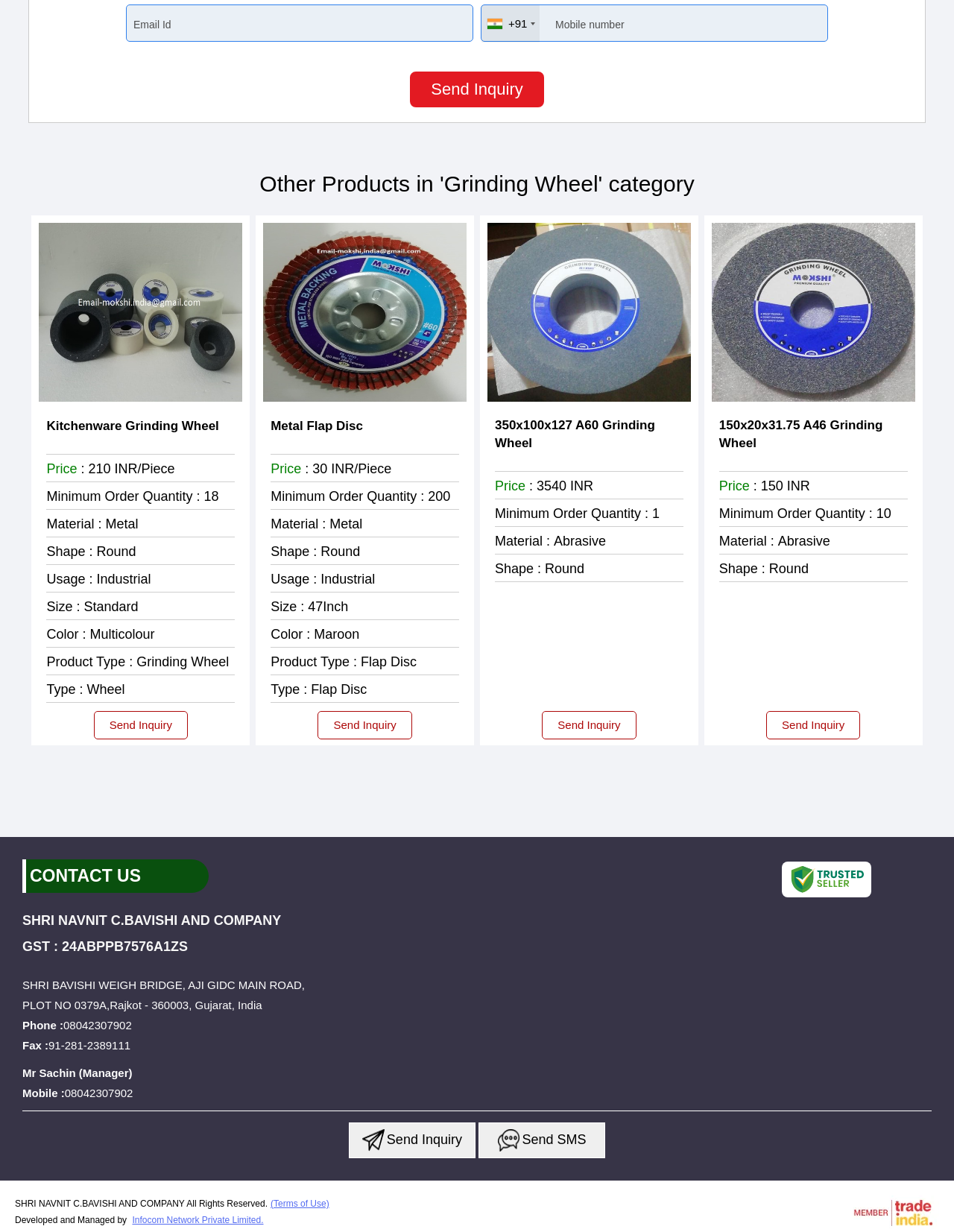Provide a short answer to the following question with just one word or phrase: What is the price of the 'Kitchenware Grinding Wheel'?

210 INR/Piece